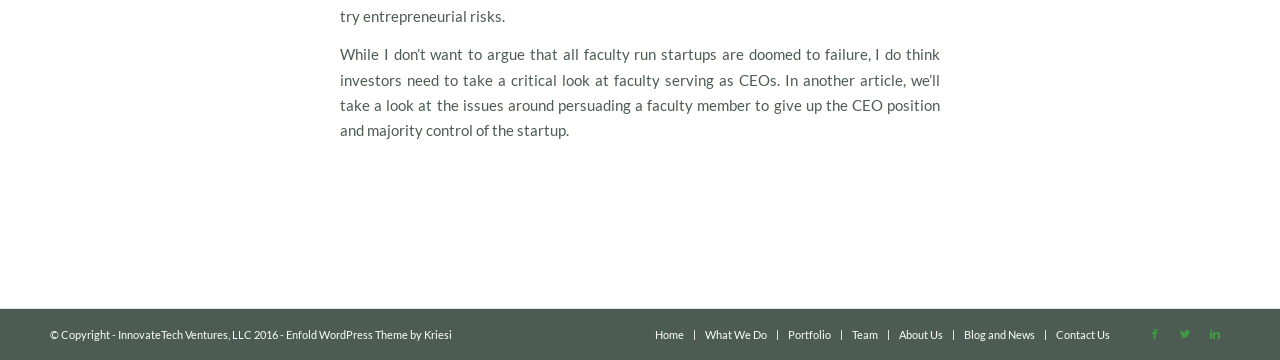Answer the following in one word or a short phrase: 
What is the theme of this WordPress website?

Enfold